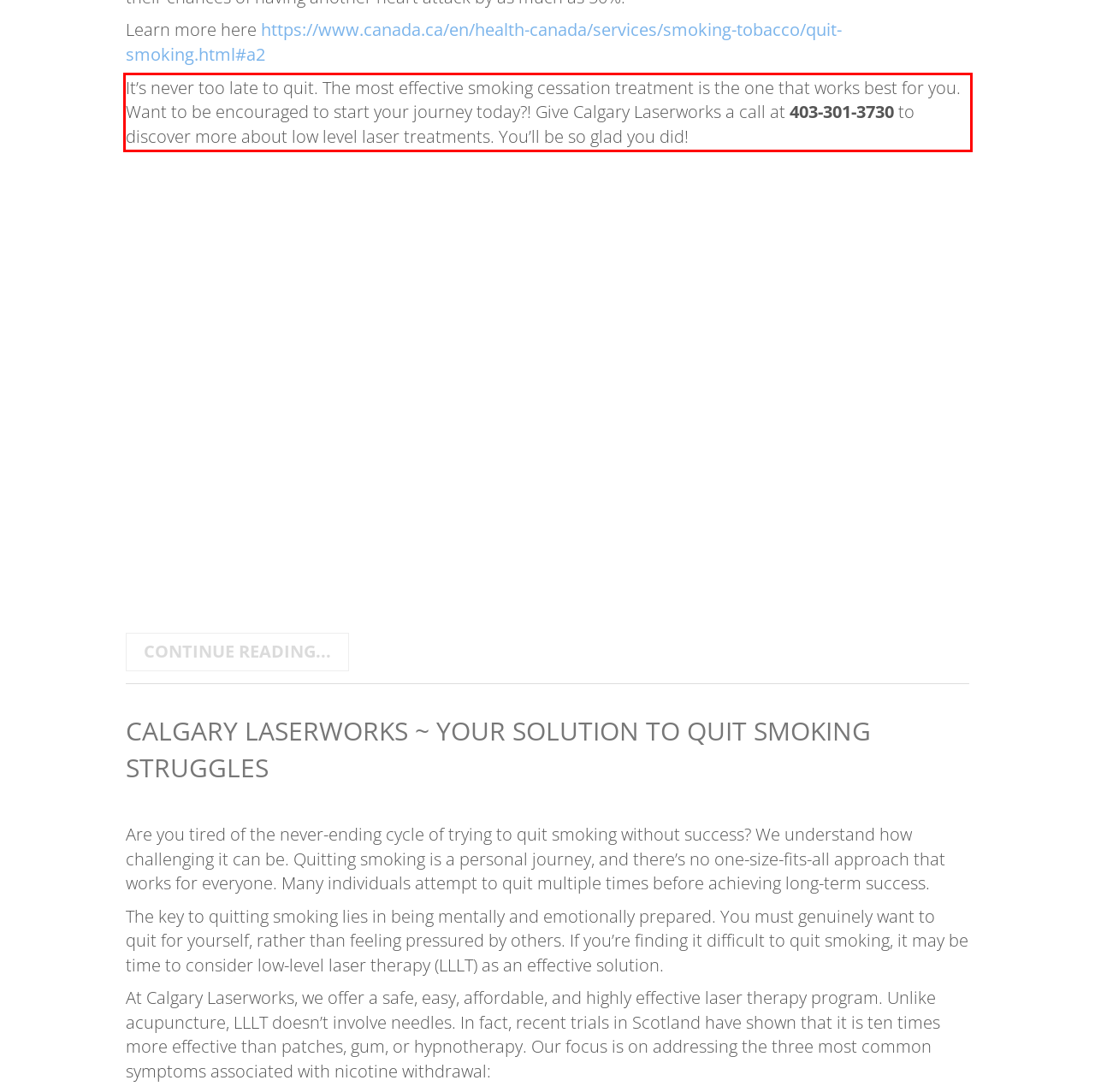Please identify the text within the red rectangular bounding box in the provided webpage screenshot.

It’s never too late to quit. The most effective smoking cessation treatment is the one that works best for you. Want to be encouraged to start your journey today?! Give Calgary Laserworks a call at 403-301-3730 to discover more about low level laser treatments. You’ll be so glad you did!